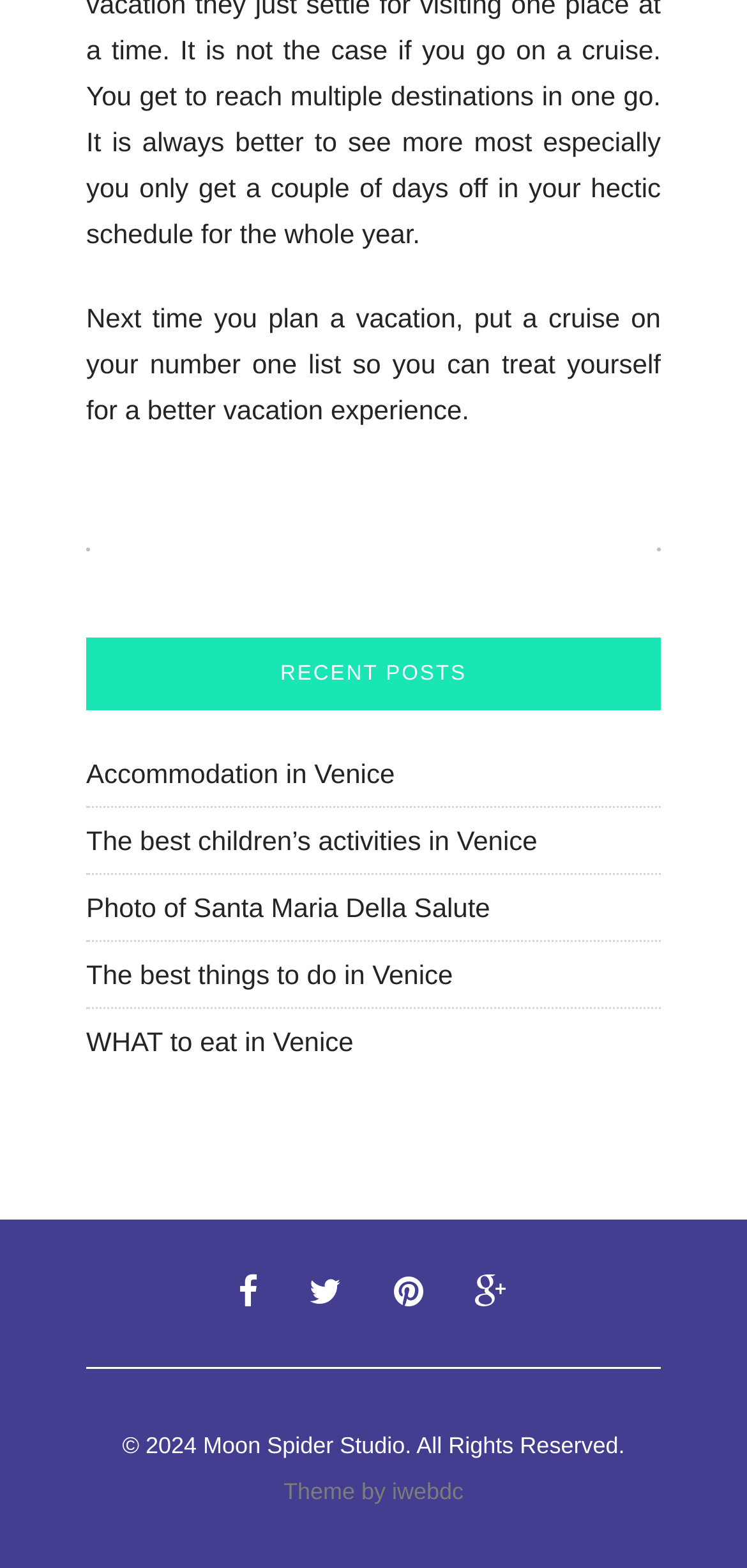What is the topic of the recent posts?
Using the visual information from the image, give a one-word or short-phrase answer.

Venice